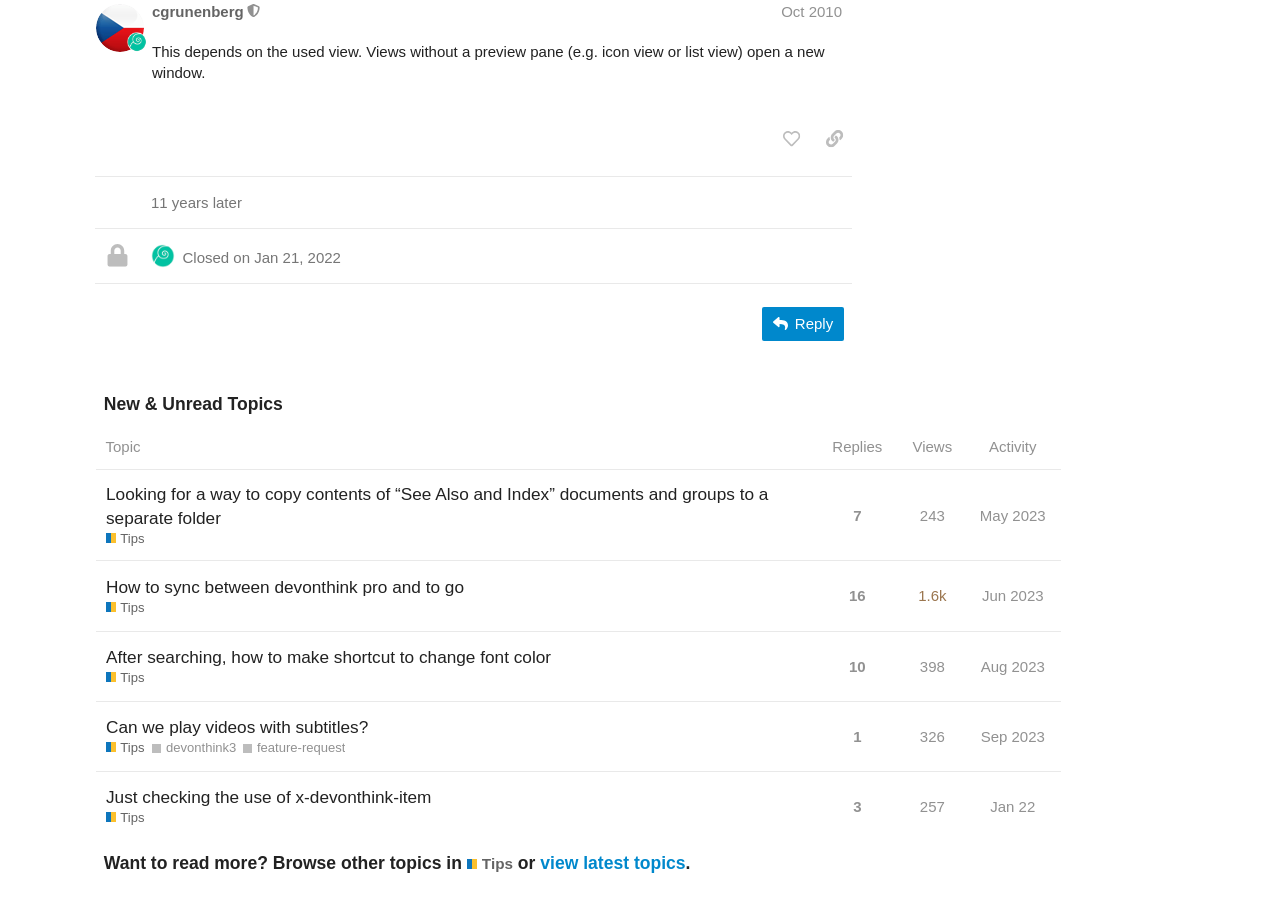Please provide a detailed answer to the question below by examining the image:
What is the view count of the third topic?

The view count of the third topic can be found in the gridcell element with the text '243'. The view count is 243.